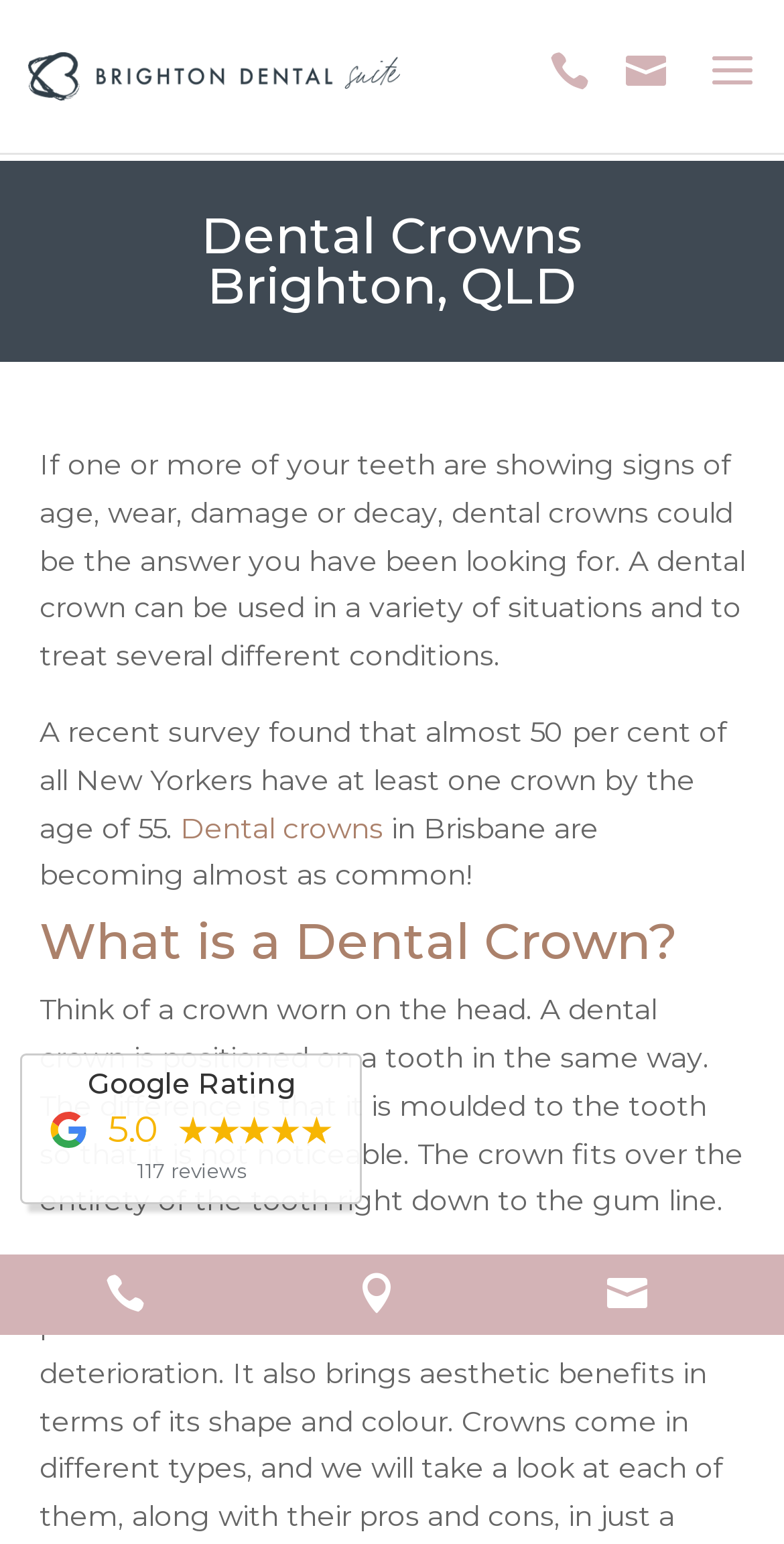Specify the bounding box coordinates (top-left x, top-left y, bottom-right x, bottom-right y) of the UI element in the screenshot that matches this description: 

[0.678, 0.039, 0.775, 0.062]